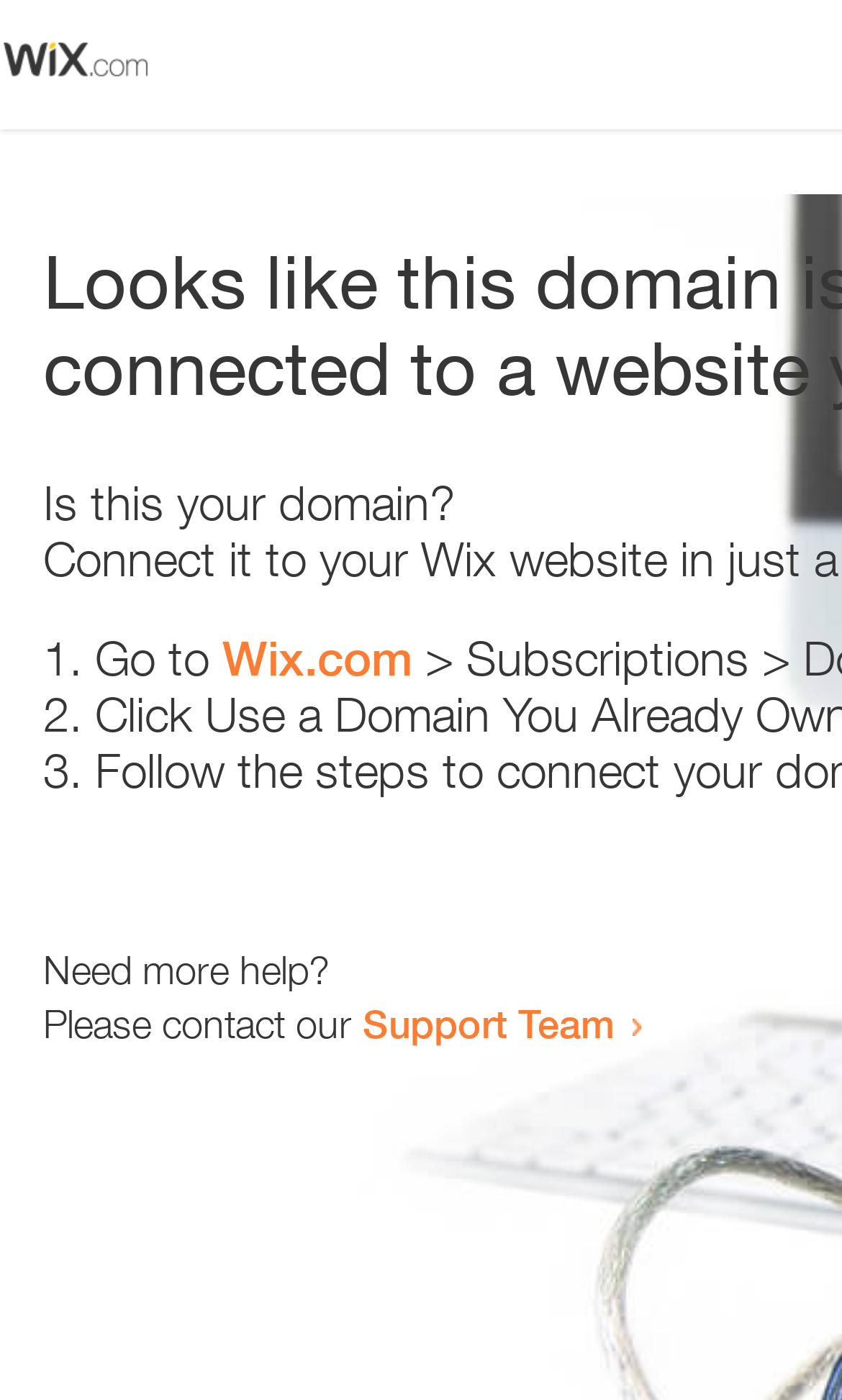Give a concise answer using only one word or phrase for this question:
How many sentences are there in the main text?

3